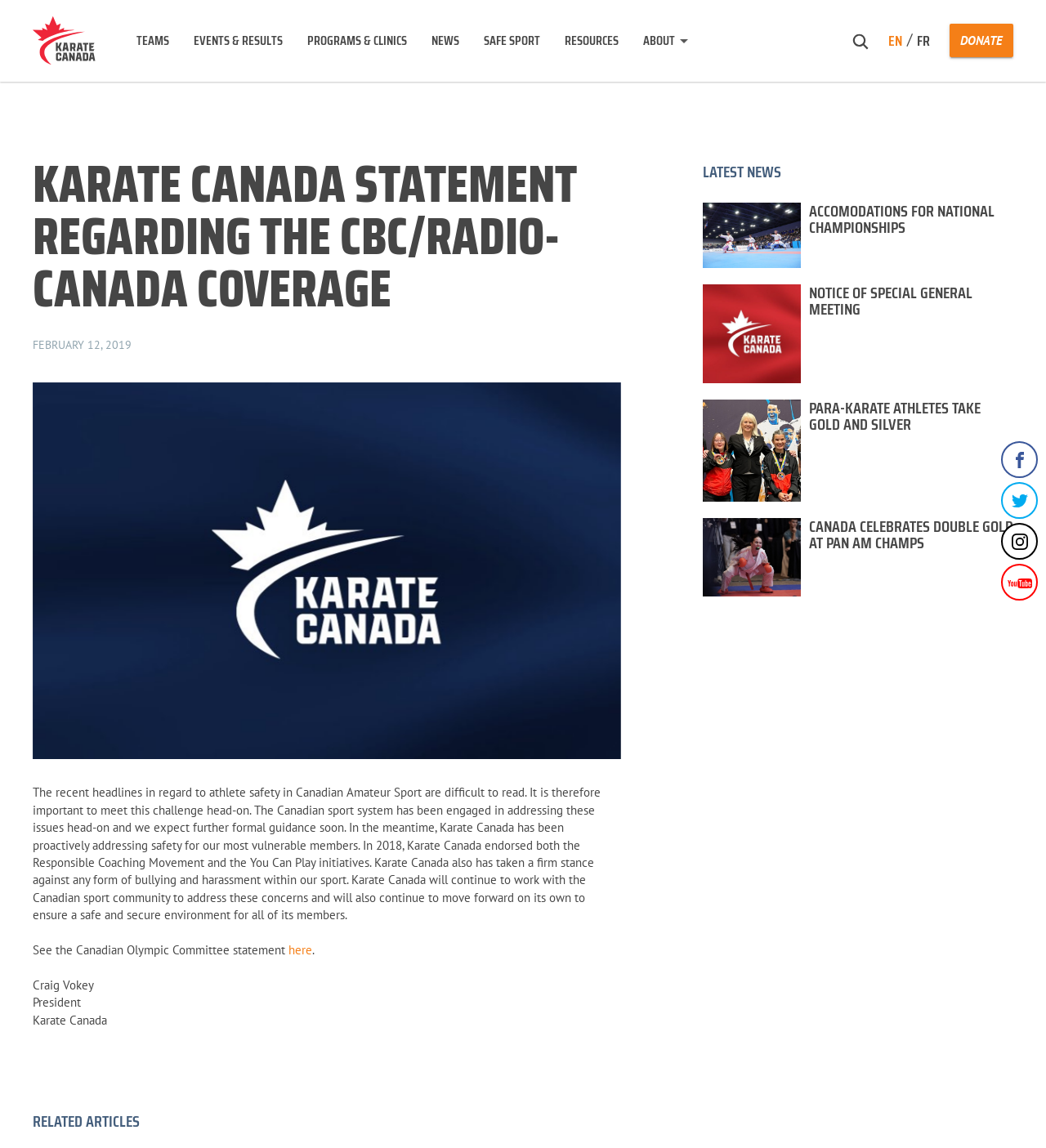Please provide a one-word or short phrase answer to the question:
What is the name of the organization?

Karate Canada